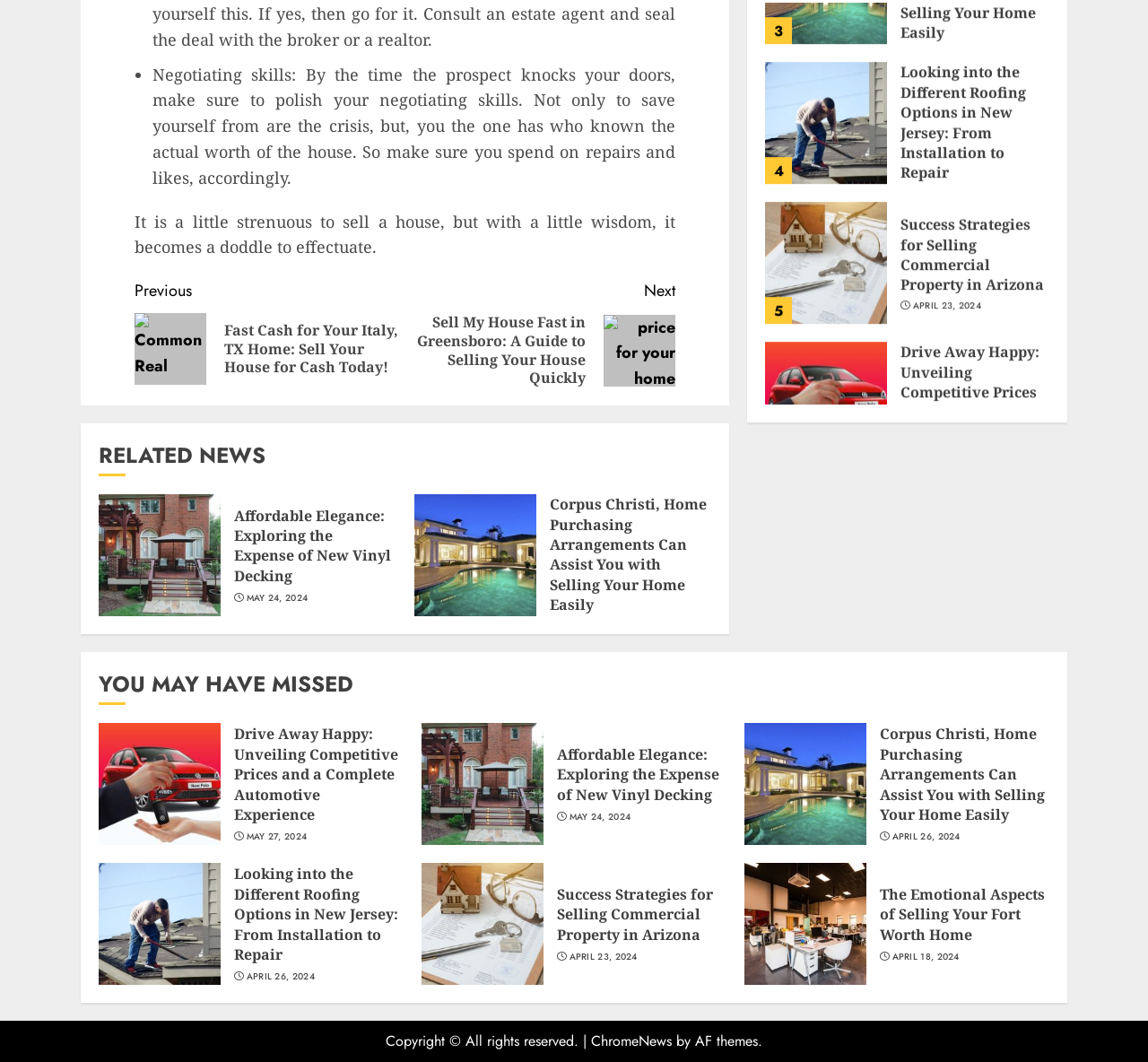Locate the bounding box coordinates of the element that should be clicked to execute the following instruction: "View 'YOU MAY HAVE MISSED'".

[0.086, 0.631, 0.914, 0.664]